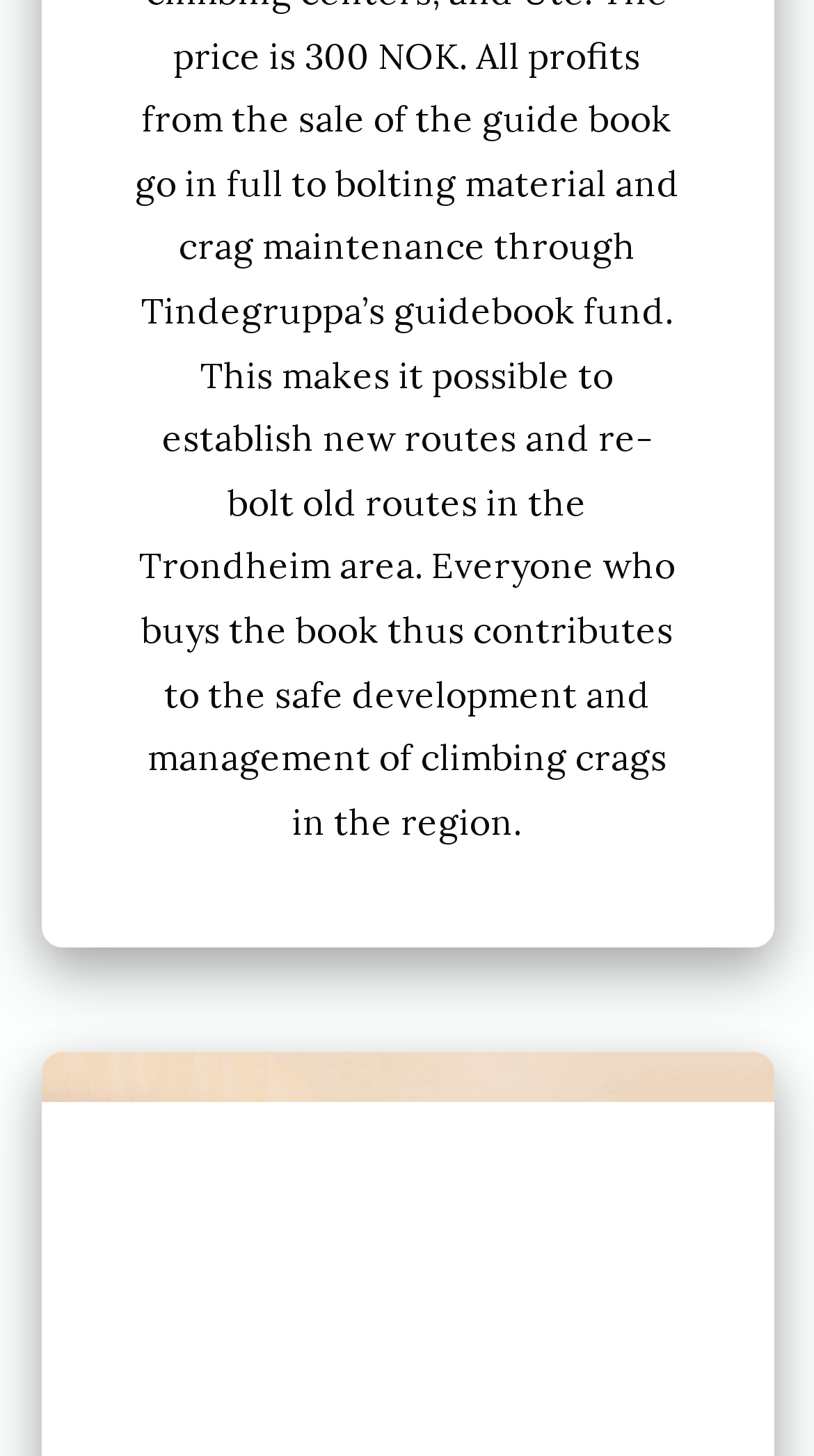Answer in one word or a short phrase: 
What is the topic of the 'Basic climbing course' link?

Climbing